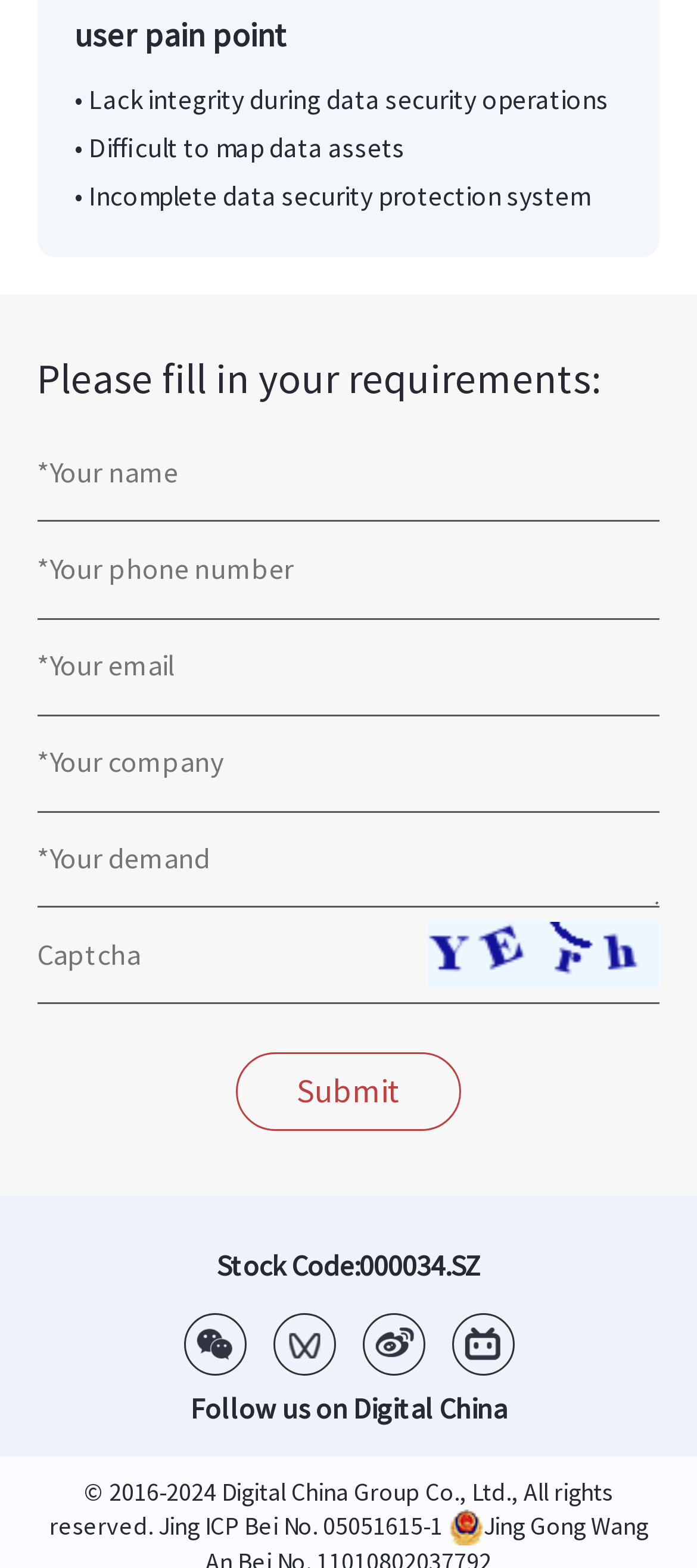What is the first data security operation issue?
Please provide a comprehensive answer to the question based on the webpage screenshot.

I found the first data security operation issue by looking at the StaticText elements at the top of the webpage. The first element is '• Lack integrity during data security operations'.